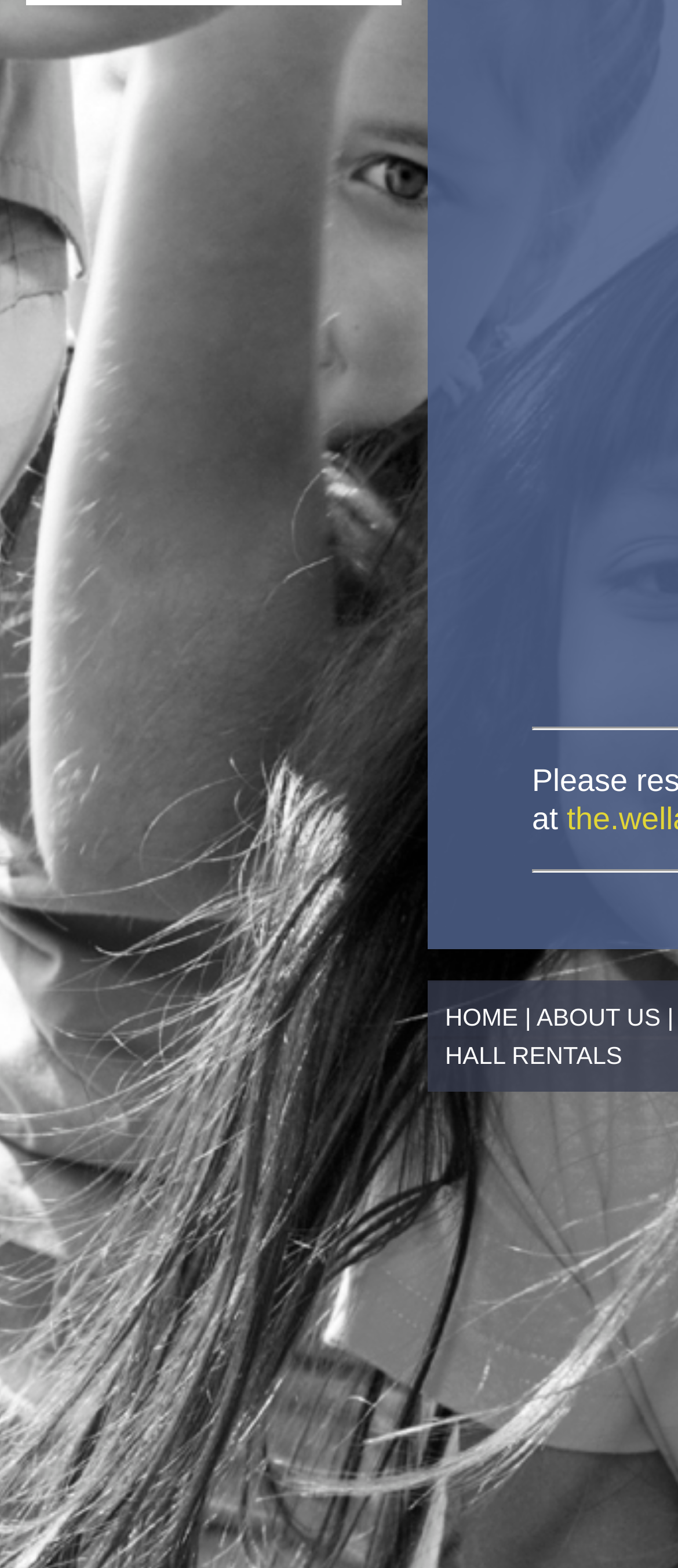Provide the bounding box coordinates for the specified HTML element described in this description: "ABOUT US". The coordinates should be four float numbers ranging from 0 to 1, in the format [left, top, right, bottom].

[0.791, 0.64, 0.974, 0.657]